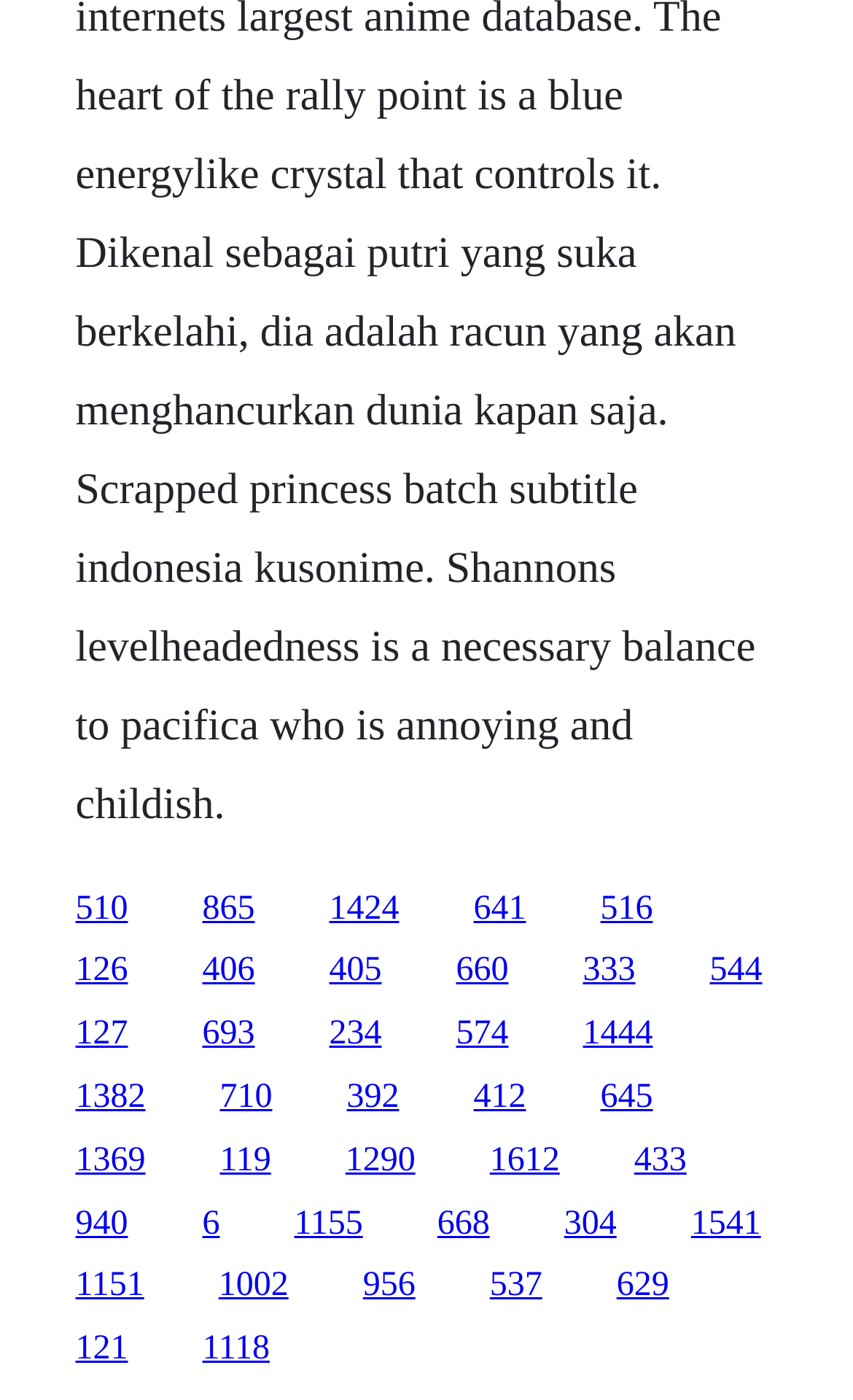Determine the bounding box coordinates of the clickable region to carry out the instruction: "follow the link at the bottom left".

[0.088, 0.95, 0.15, 0.977]